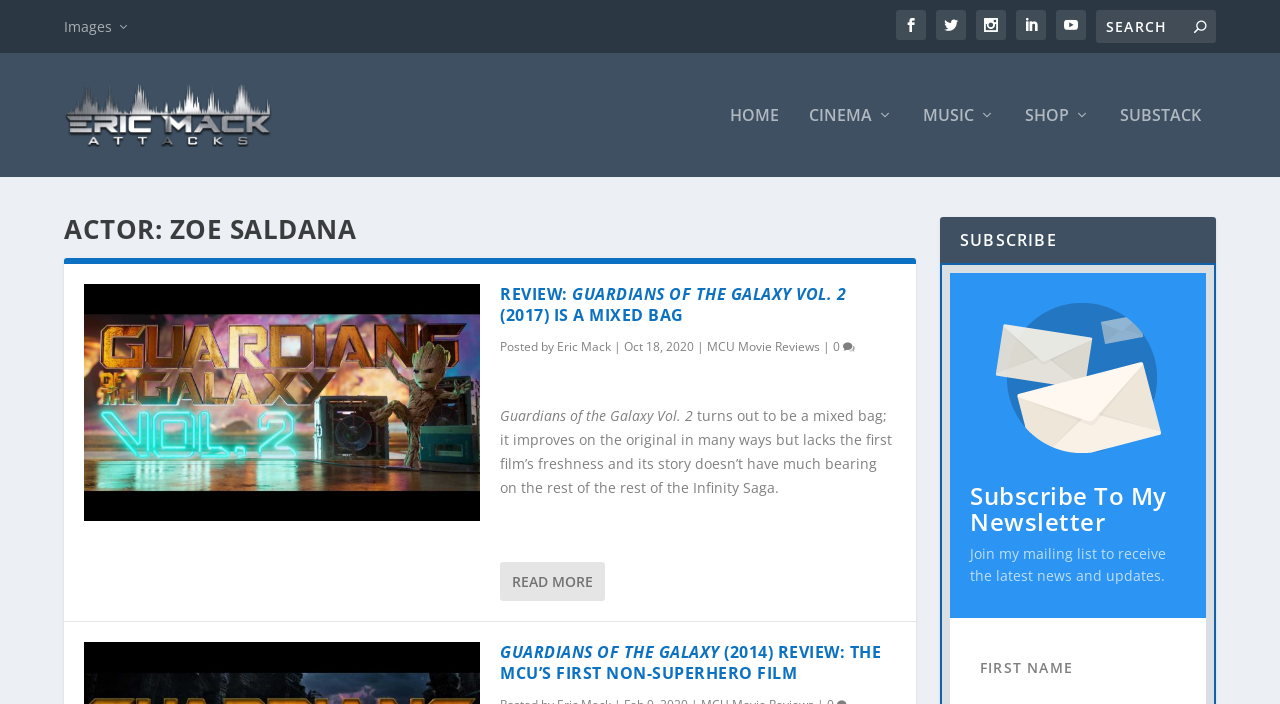Find and specify the bounding box coordinates that correspond to the clickable region for the instruction: "click on Introduction".

None